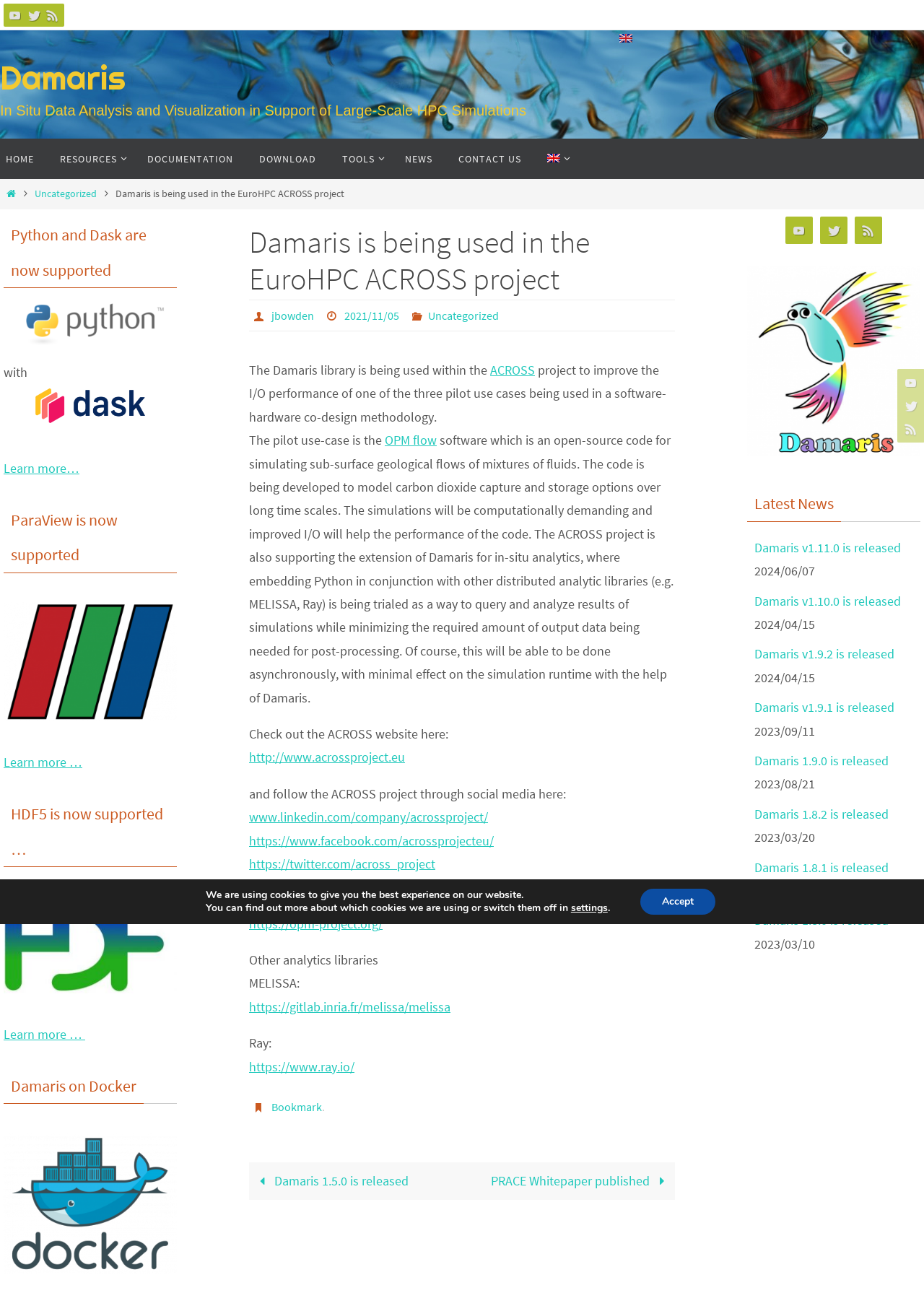Please identify the bounding box coordinates of the region to click in order to complete the given instruction: "Click on the YouTube link". The coordinates should be four float numbers between 0 and 1, i.e., [left, top, right, bottom].

[0.004, 0.003, 0.029, 0.02]